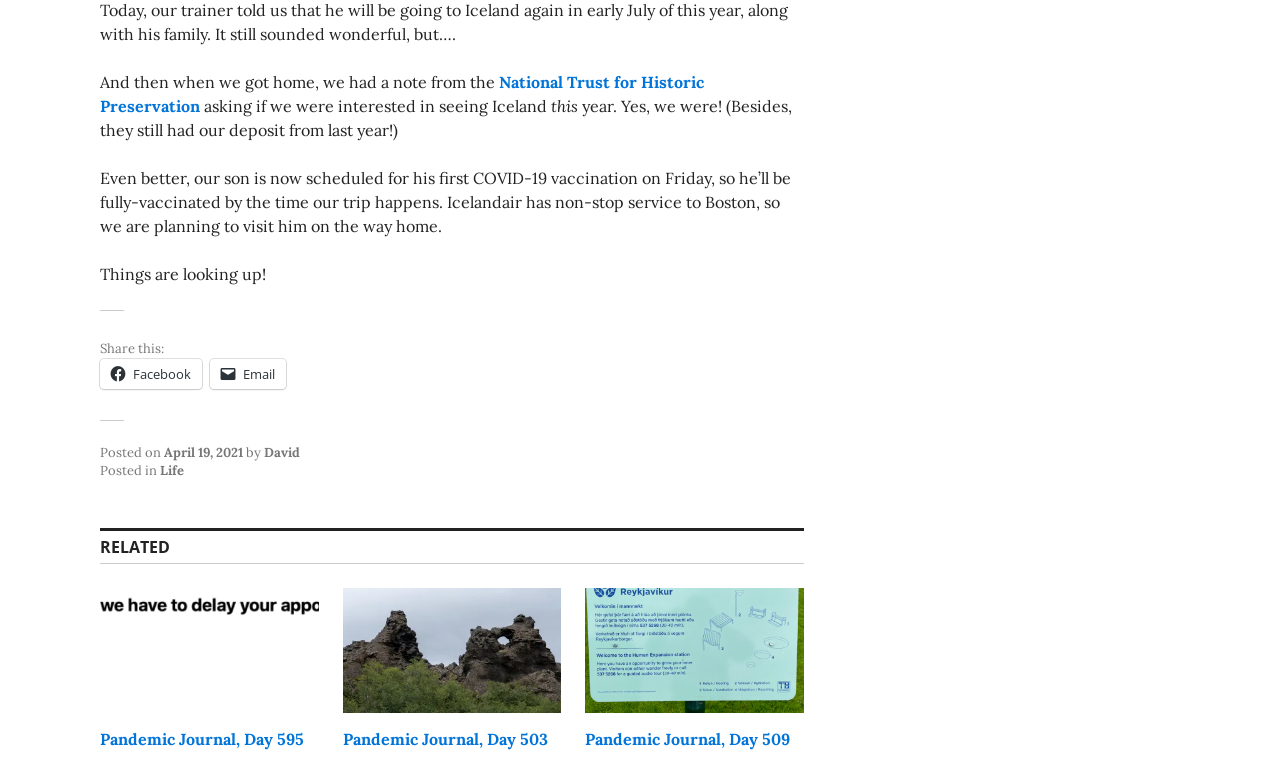Identify the bounding box of the UI component described as: "National Trust for Historic Preservation".

[0.078, 0.092, 0.55, 0.148]